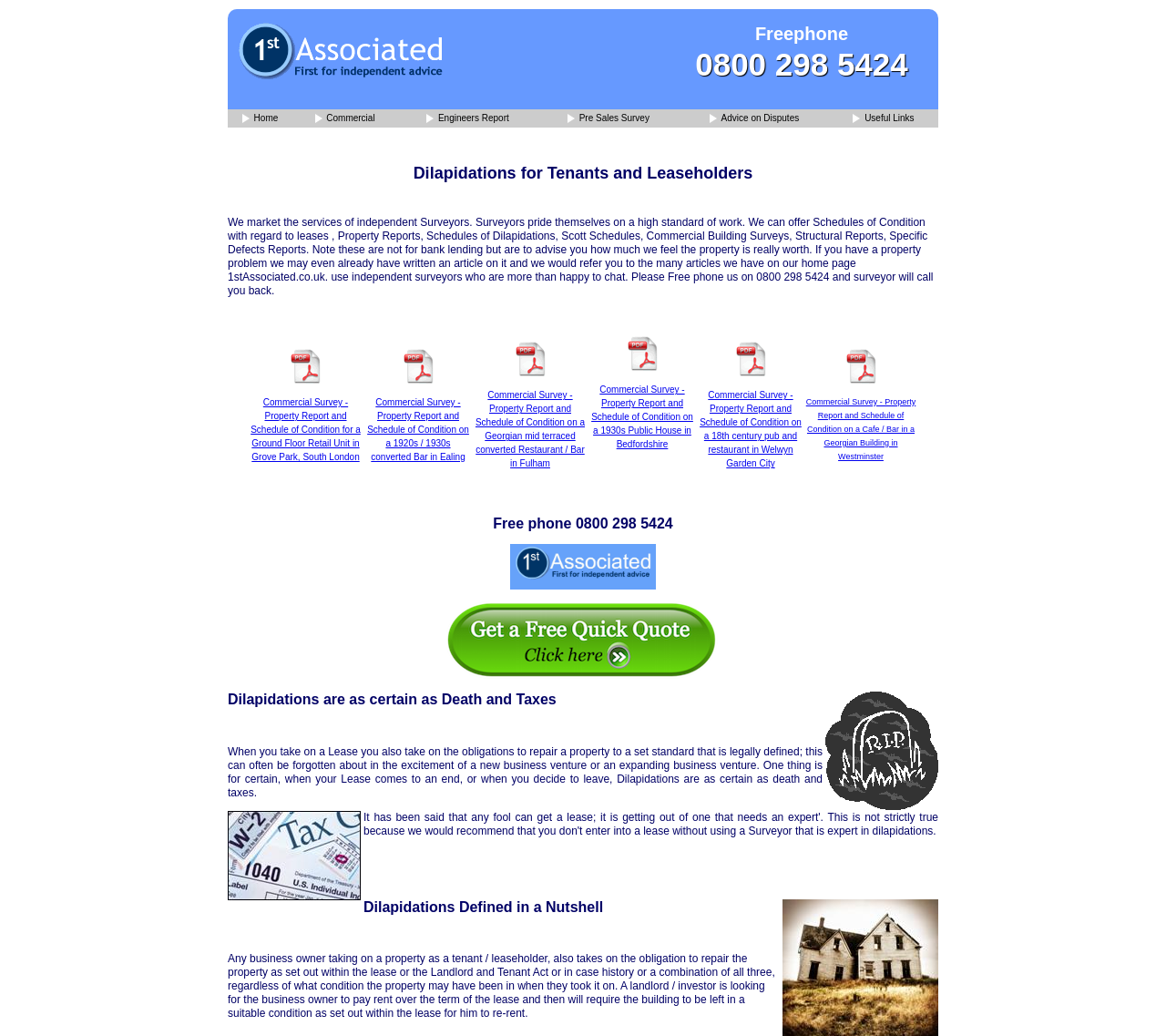Write an extensive caption that covers every aspect of the webpage.

This webpage is about commercial dilapidations reports for UK properties, provided by 1st Associated Property Surveyors. At the top, there is a navigation bar with links to "Home", "Commercial", "Engineers Report", "Pre Sales Survey", "Advice on Disputes", and "Useful Links". Below the navigation bar, there is a heading that reads "Dilapidations for Tenants and Leaseholders".

The main content of the page is divided into sections. The first section displays four rows of links, each with a brief description of a commercial survey report for a different property, including a ground floor retail unit, a converted bar, a Georgian mid-terraced restaurant/bar, and a 1930s public house. Each link has an accompanying image.

Below these links, there is a section with a heading that reads "Free phone 0800 298 5424". This is followed by a section with a heading that reads "Dilapidations are as certain as Death and Taxes", which includes an image and a brief paragraph of text explaining the importance of considering dilapidations when taking on a lease.

The next section has a heading that reads "Dilapidations Defined in a Nutshell" and includes a brief paragraph of text explaining what dilapidations are and the obligations of a tenant or leaseholder to repair a property. There is also an image in this section.

Overall, the webpage appears to be a resource for businesses and individuals looking for information on commercial dilapidations reports and surveys in the UK.